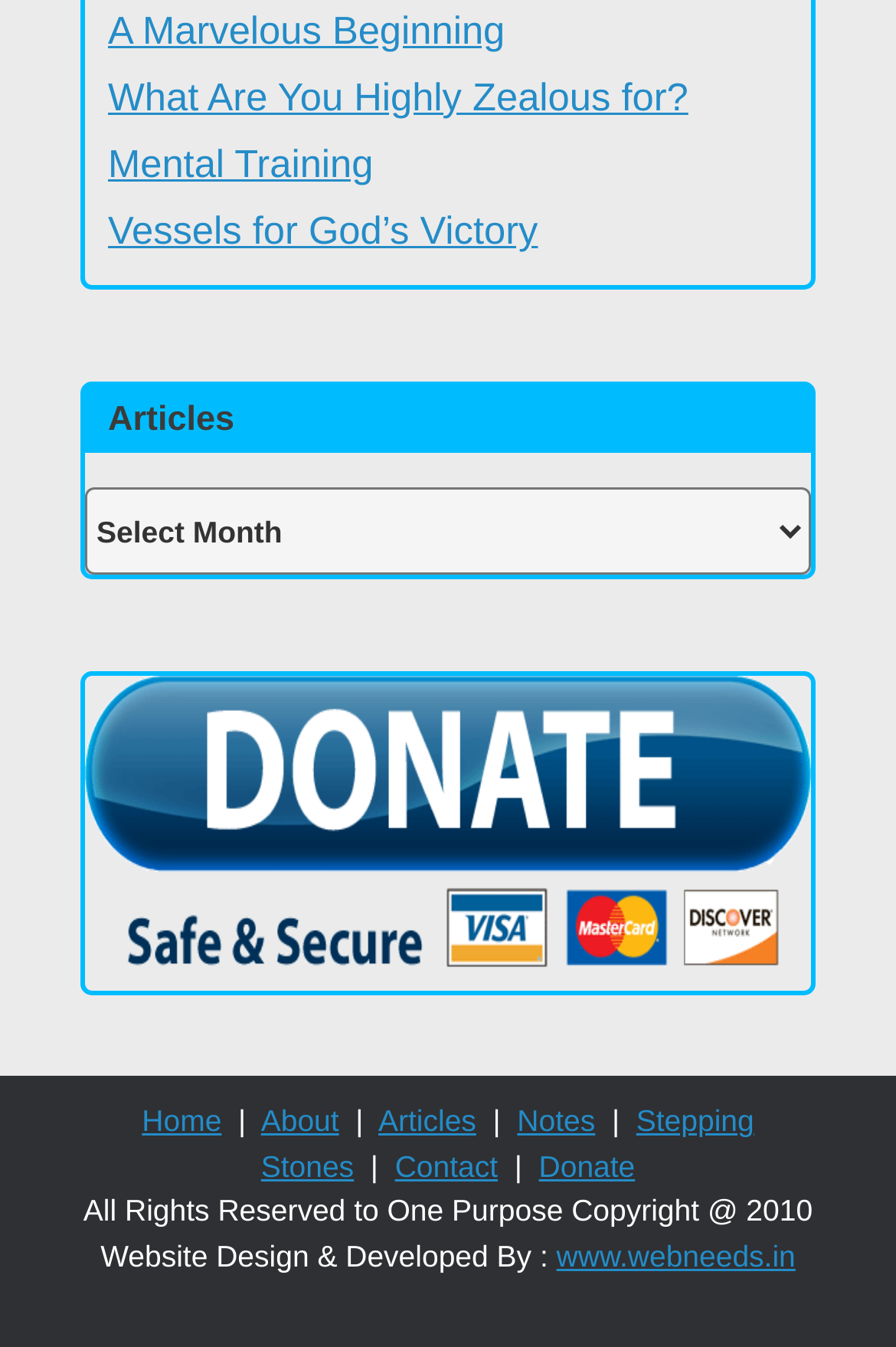Please identify the bounding box coordinates of the element that needs to be clicked to perform the following instruction: "select an option from 'Articles' combobox".

[0.095, 0.362, 0.905, 0.427]